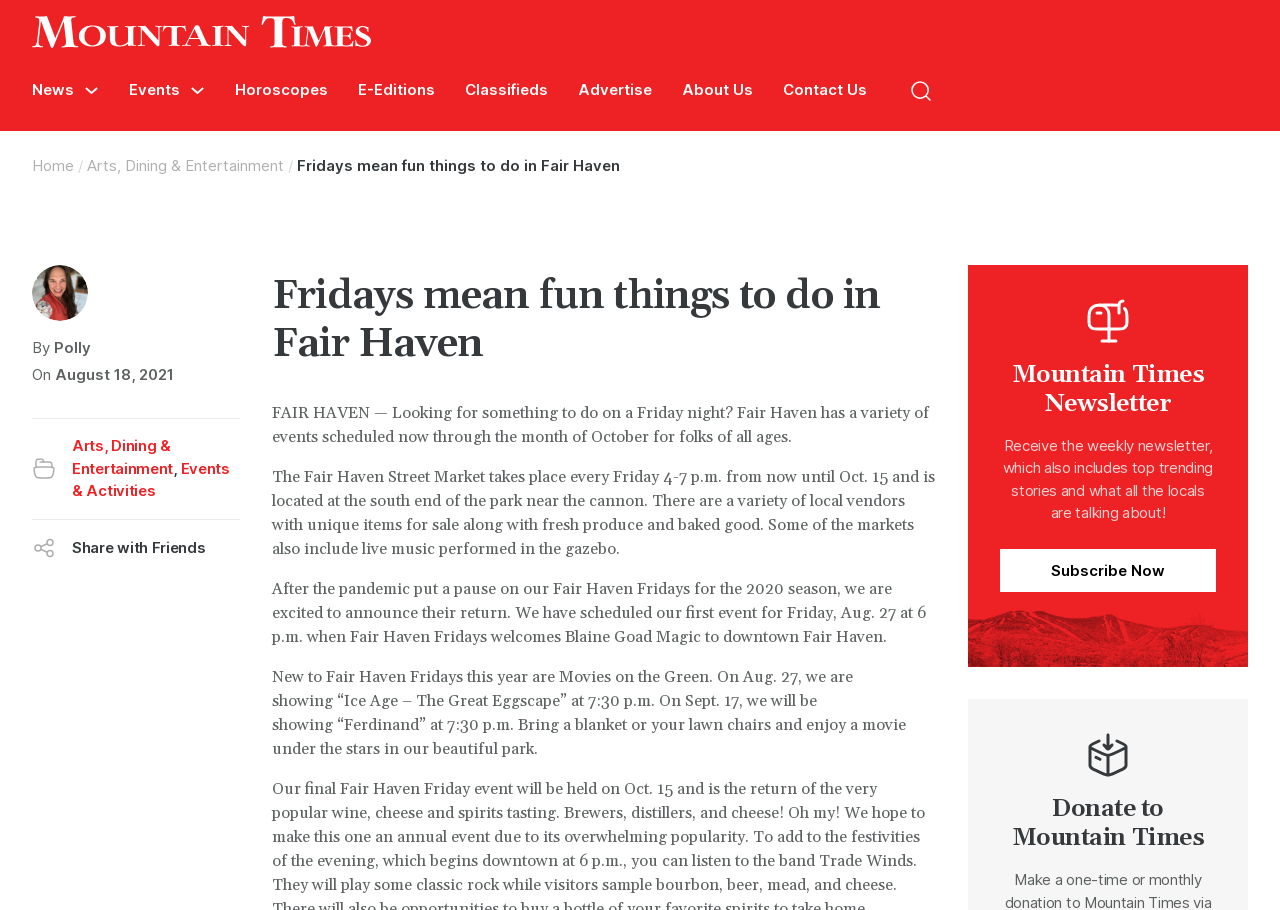Use a single word or phrase to answer the question:
What is the name of the event taking place every Friday?

Fair Haven Street Market